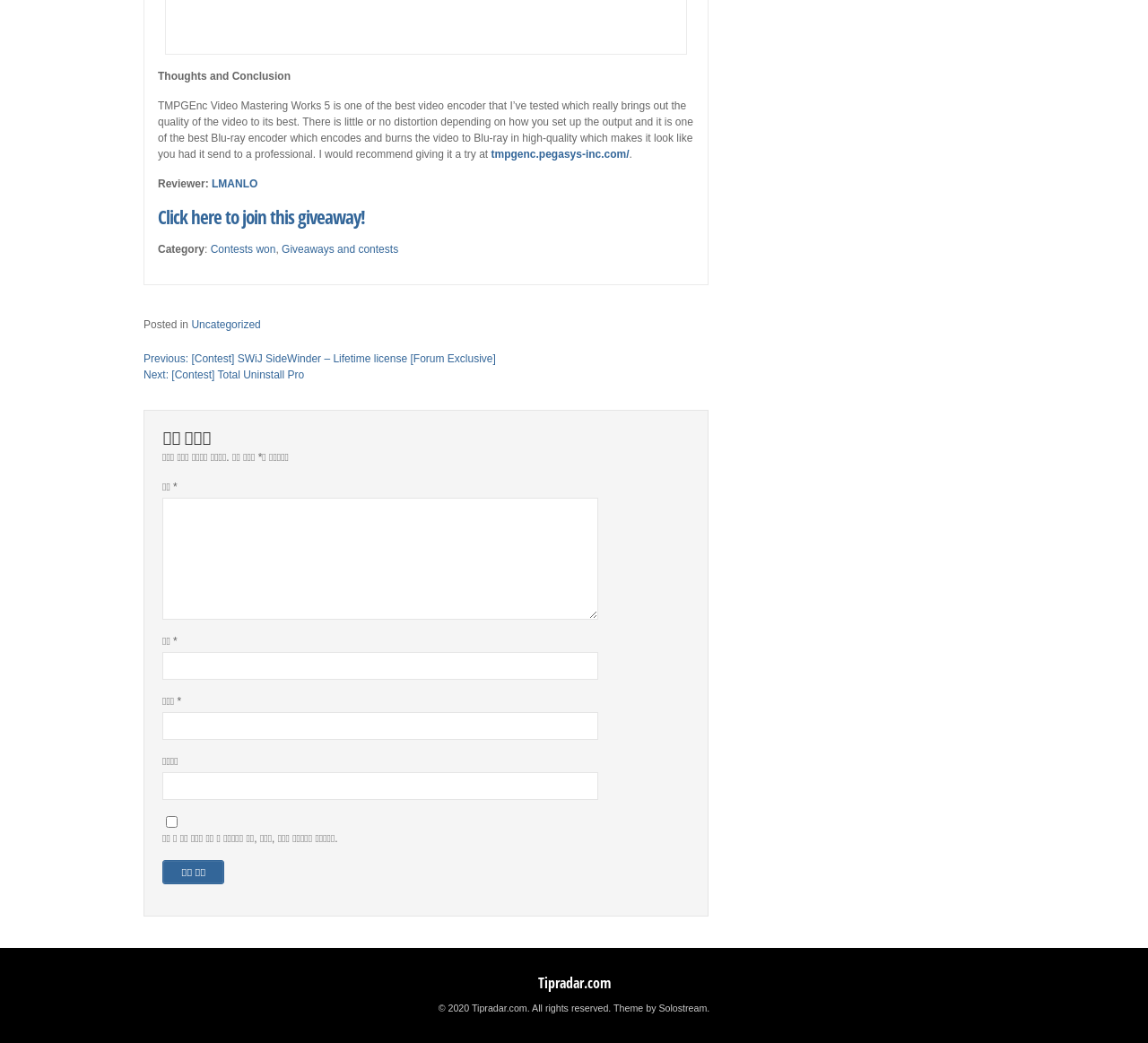Analyze the image and deliver a detailed answer to the question: What is the purpose of the checkbox?

The purpose of the checkbox can be found next to the checkbox, which states '다음 번 댓글 작성을 위해 이 브라우저에 이름, 이메일, 그리고 웹사이트를 저장합니다.' which translates to 'Save name, email, and website for future comments'.